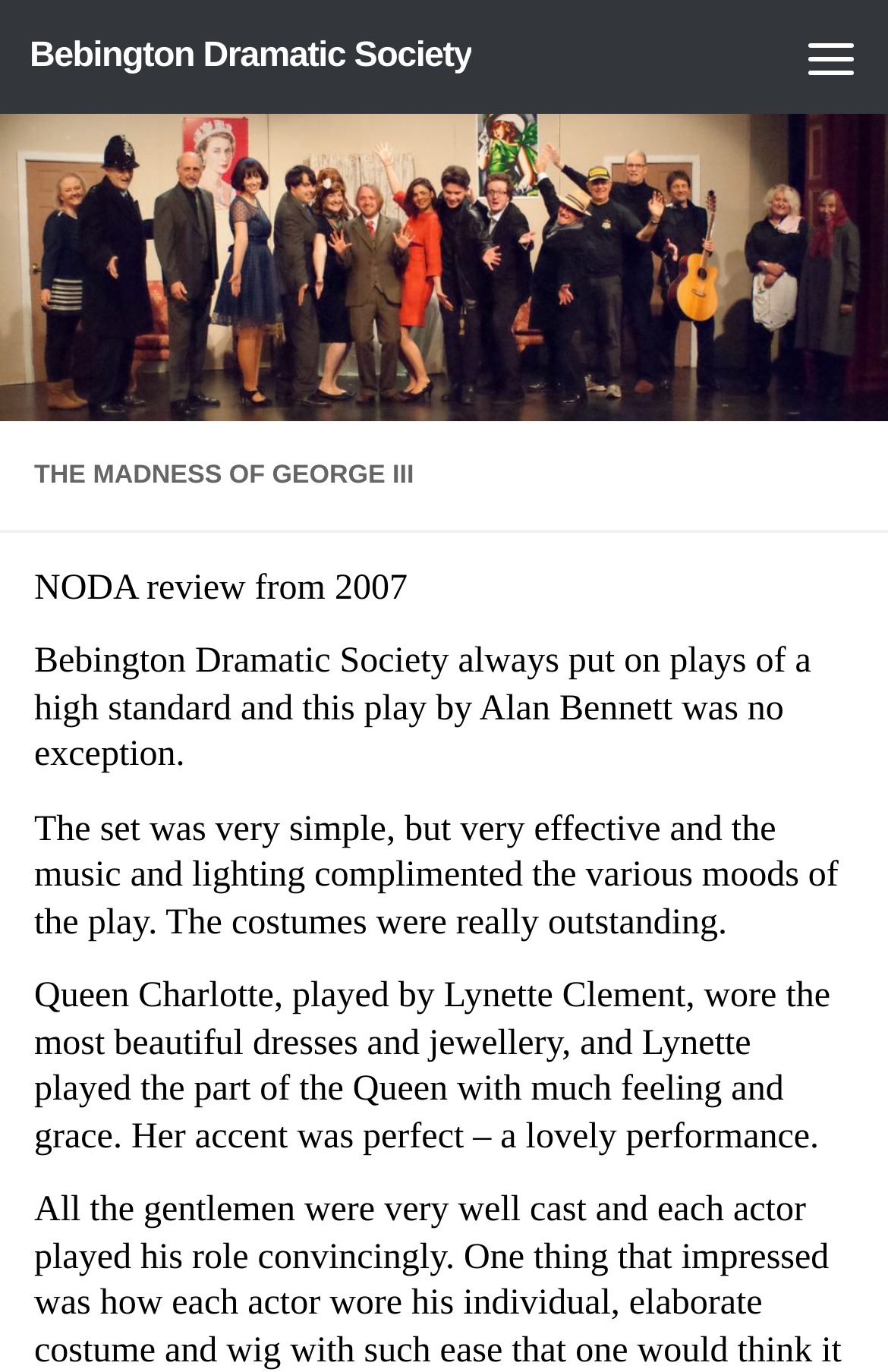What was outstanding about the costumes?
Look at the image and respond to the question as thoroughly as possible.

I found the answer by reading the text 'The costumes were really outstanding' which explicitly states that the costumes were outstanding.